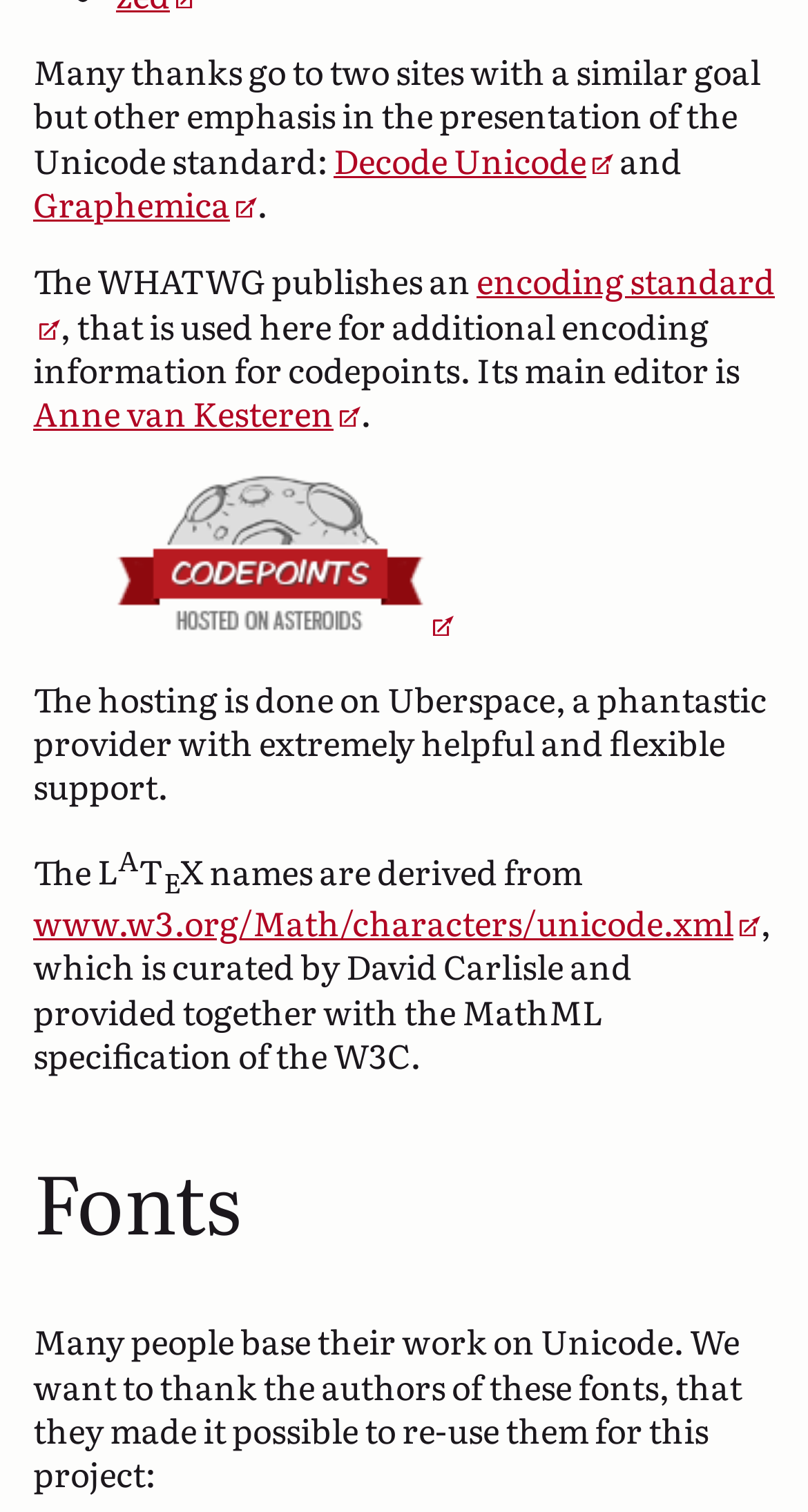Please mark the clickable region by giving the bounding box coordinates needed to complete this instruction: "access May 2022".

None